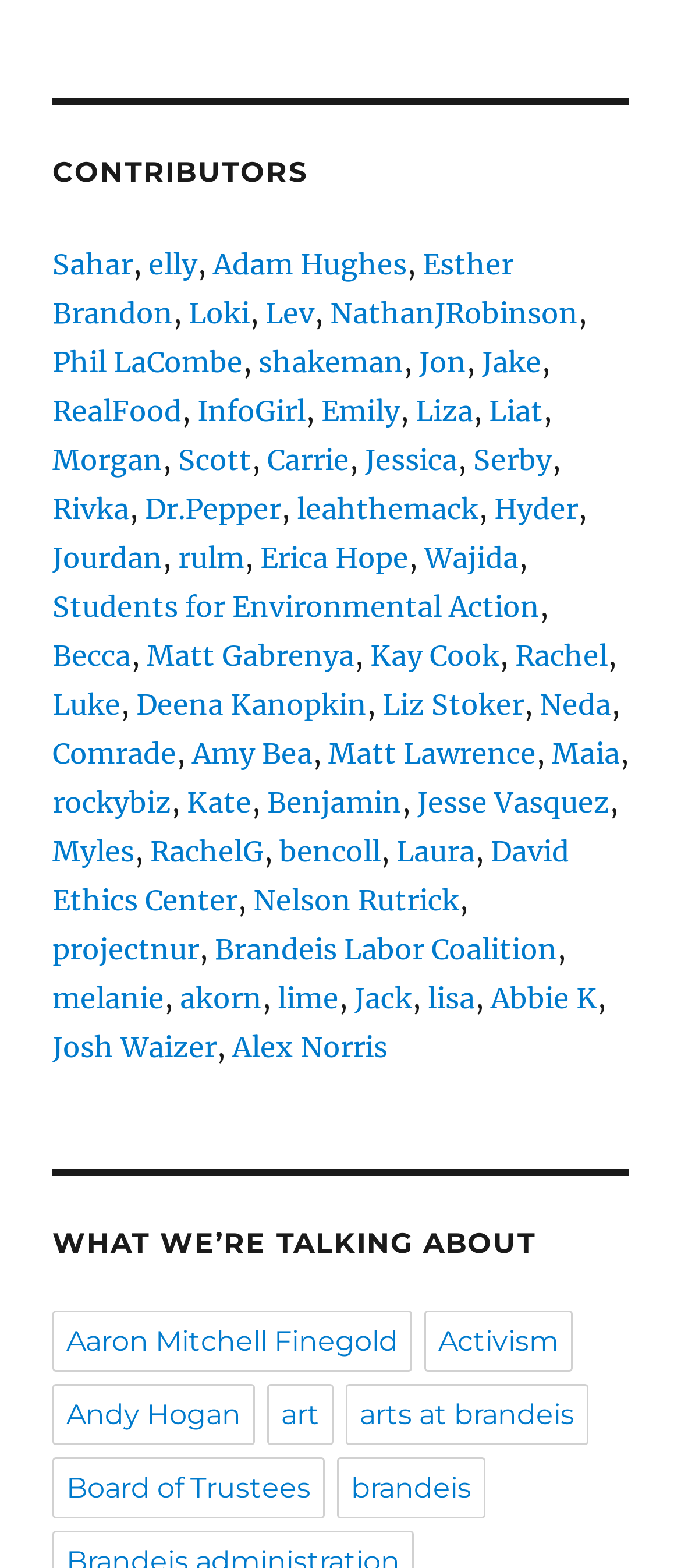Determine the bounding box coordinates for the UI element matching this description: "Aaron Mitchell Finegold".

[0.077, 0.835, 0.605, 0.874]